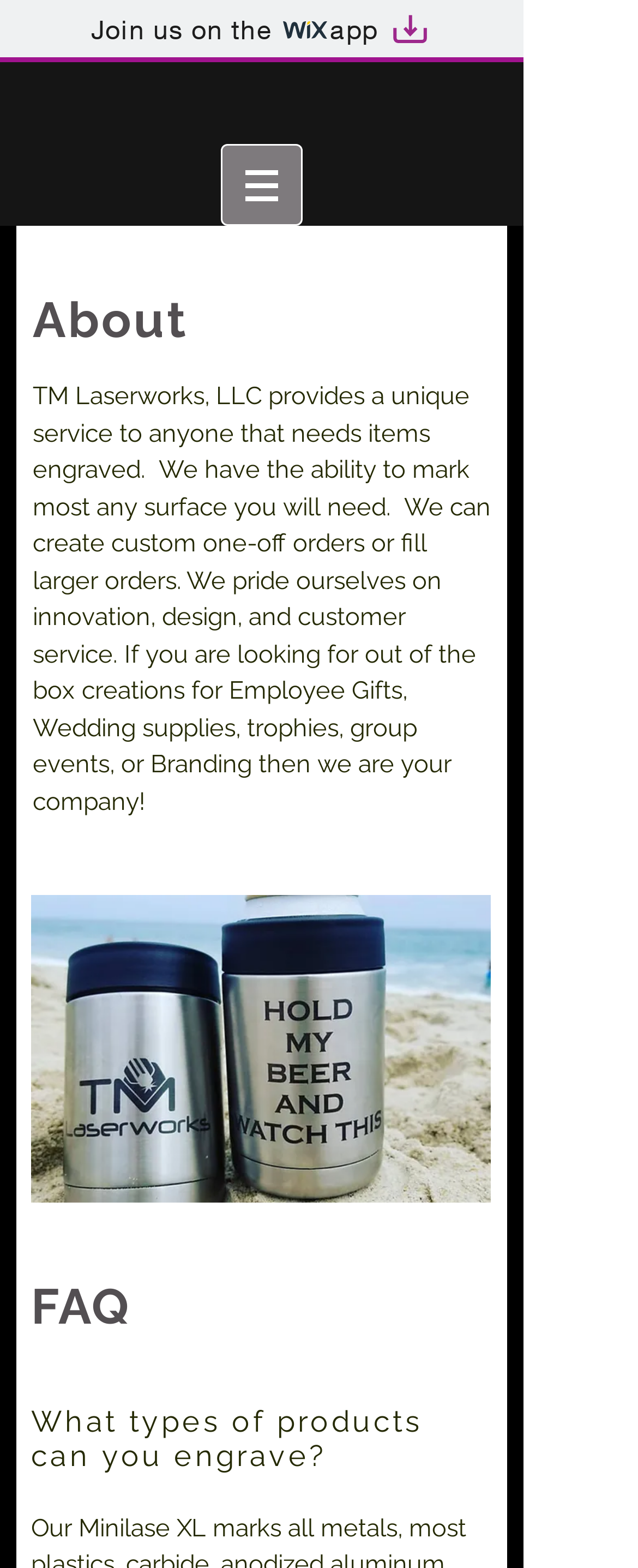Is there a mobile app for TM Laserworks, LLC?
Answer the question with as much detail as possible.

The webpage has a link that says 'Join us on the wix app Artboard 1', indicating that there is a mobile app for TM Laserworks, LLC, and users can join them on the Wix app.